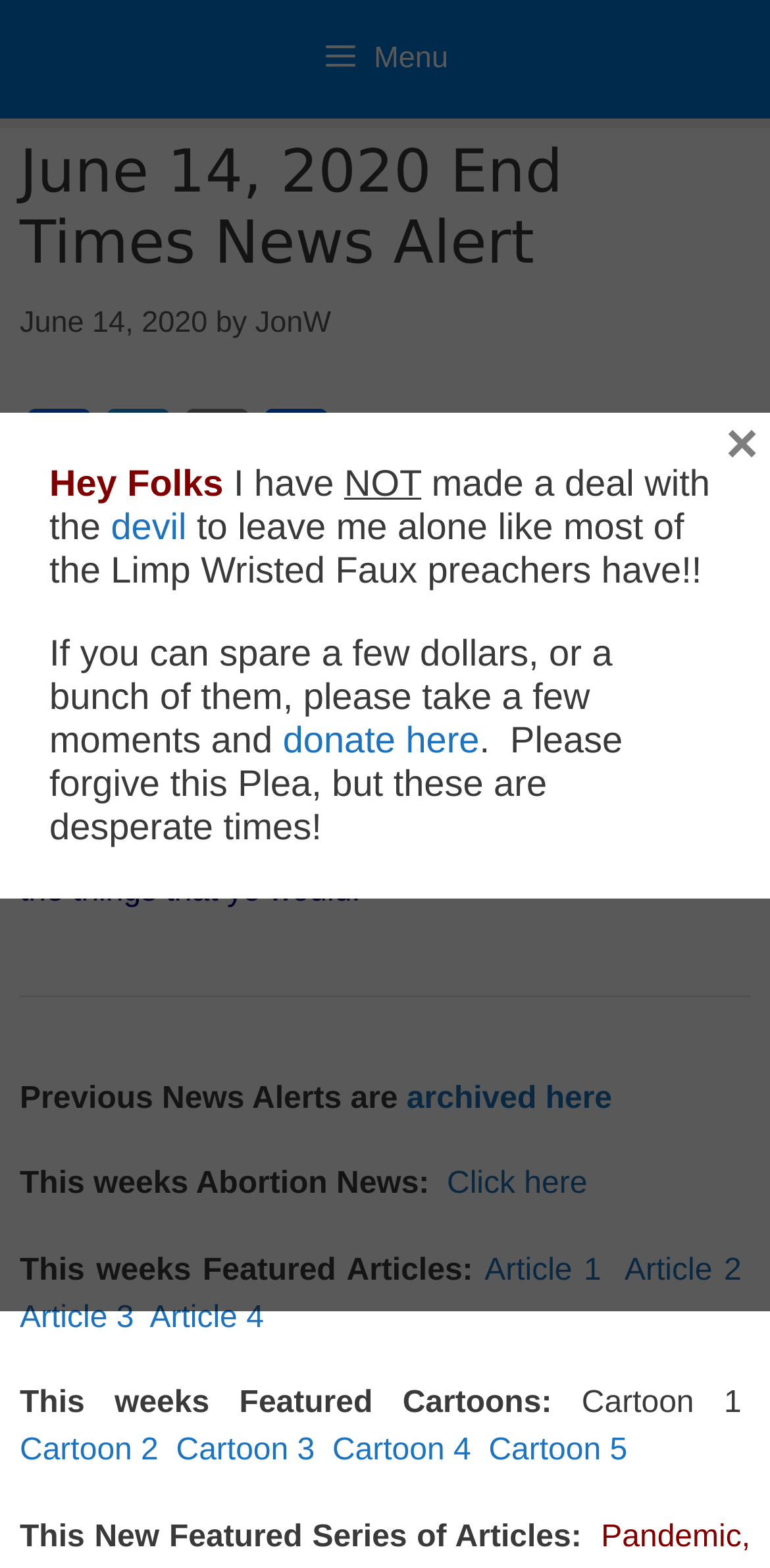Use one word or a short phrase to answer the question provided: 
What is the plea made by the author?

To donate